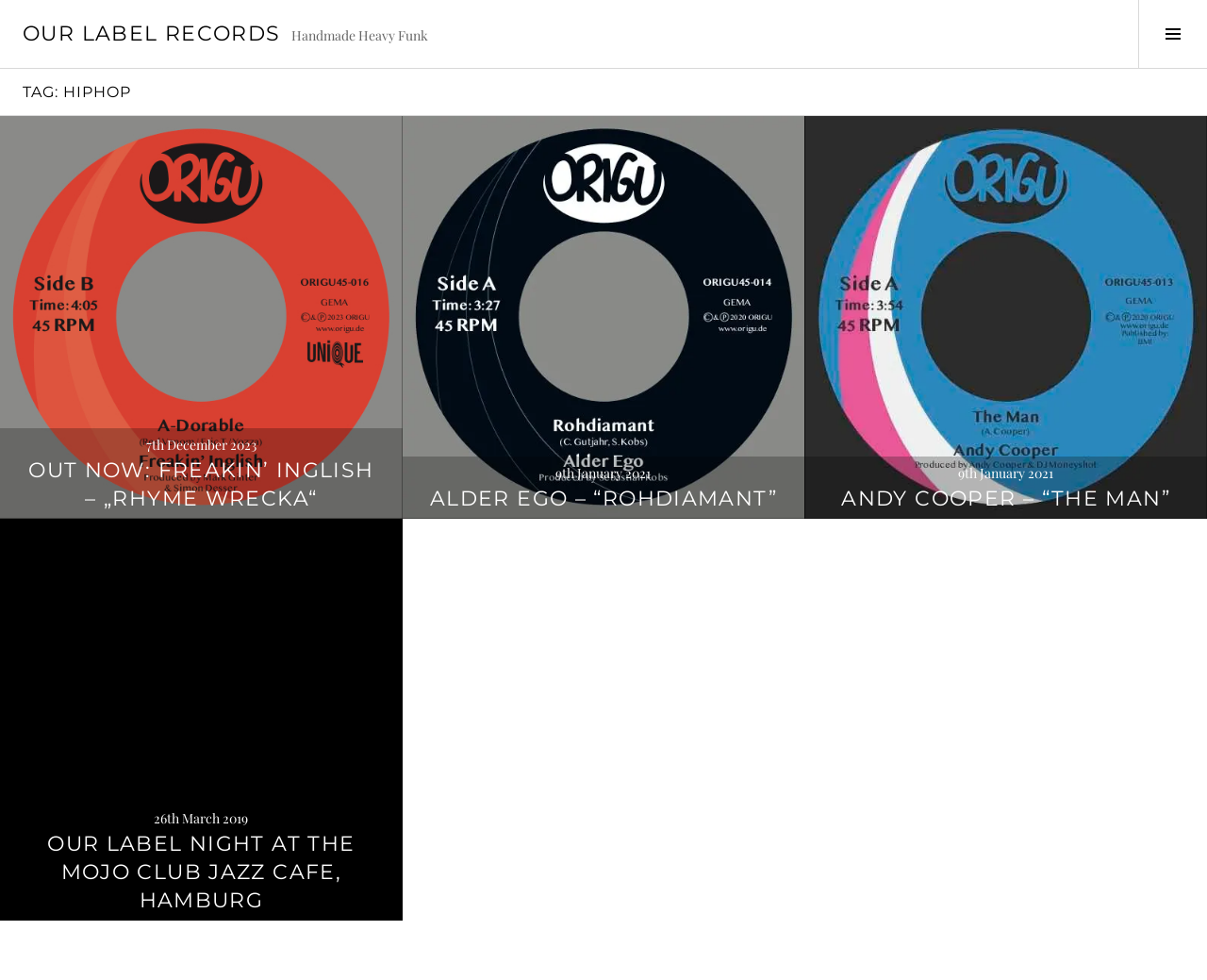Respond with a single word or phrase for the following question: 
What is the purpose of the button at the top right corner?

Toggle Sidebar